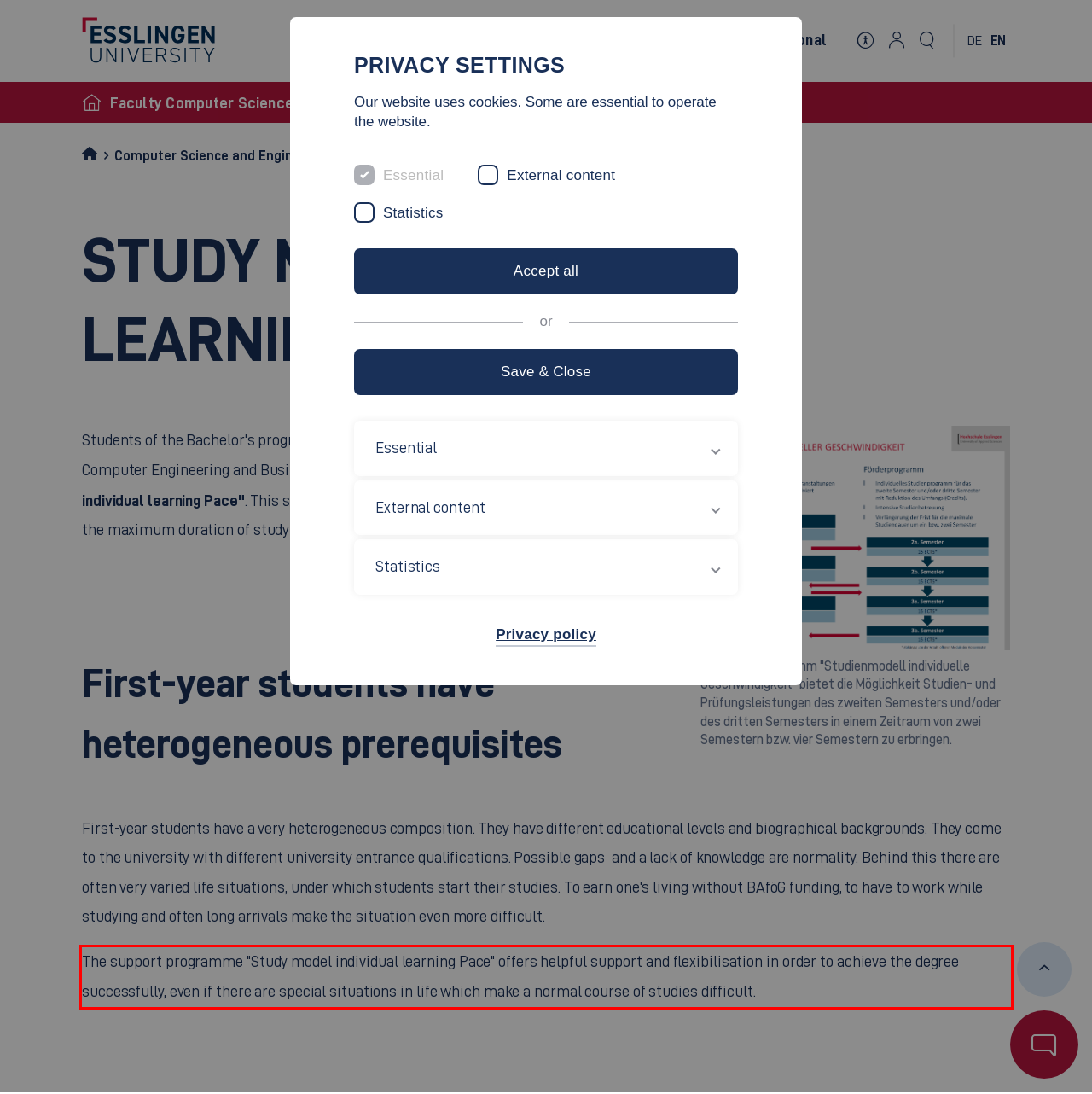Given a webpage screenshot with a red bounding box, perform OCR to read and deliver the text enclosed by the red bounding box.

The support programme "Study model individual learning Pace" offers helpful support and flexibilisation in order to achieve the degree successfully, even if there are special situations in life which make a normal course of studies difficult.